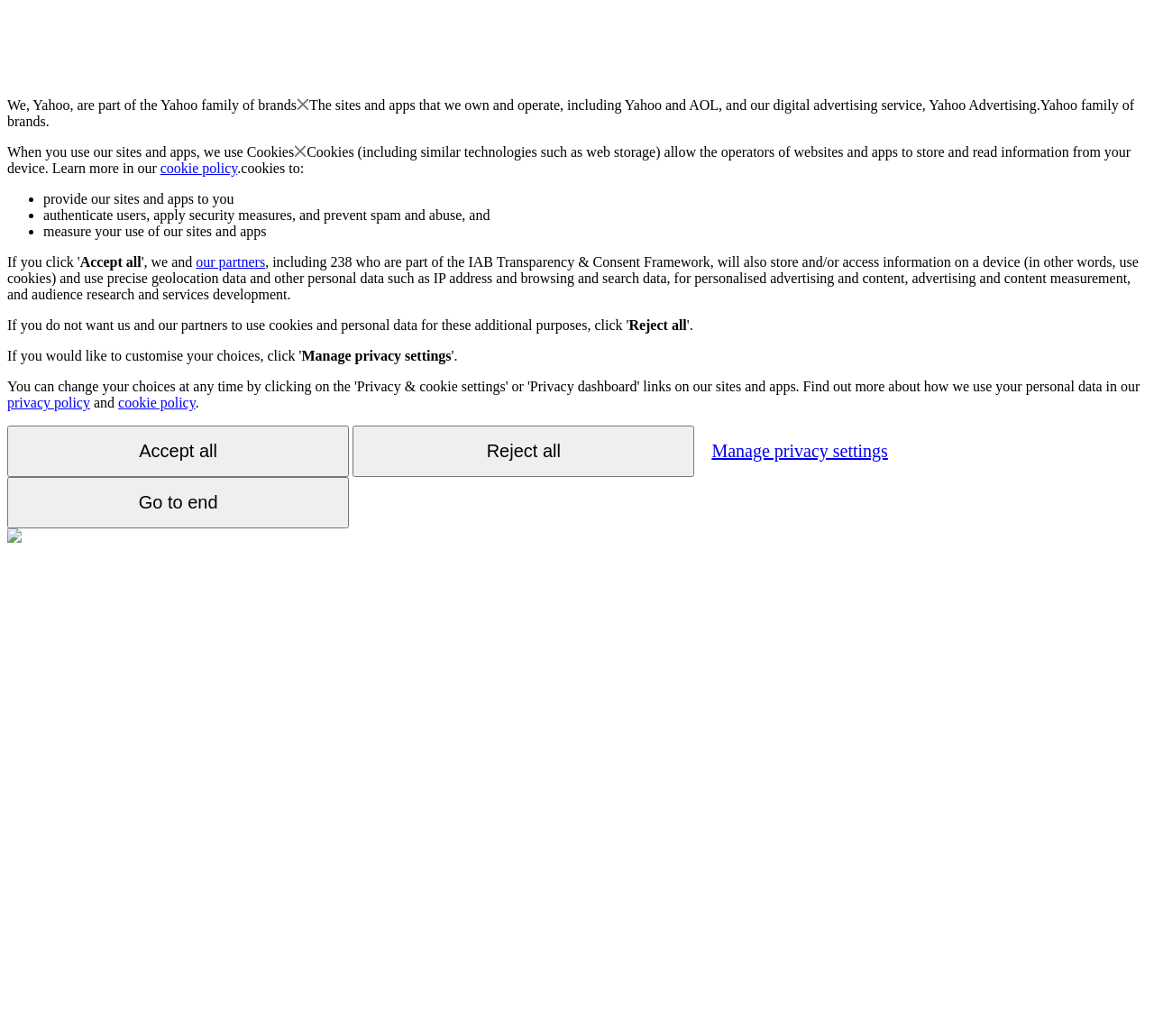Please give a one-word or short phrase response to the following question: 
What is the relationship between Yahoo and AOL?

Yahoo owns AOL